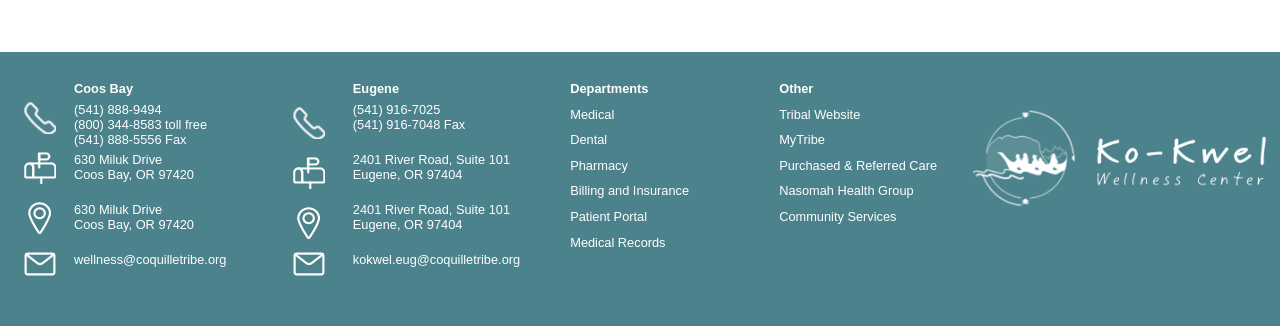Please answer the following question using a single word or phrase: 
What is the fax number for Coos Bay?

(541) 888-5556